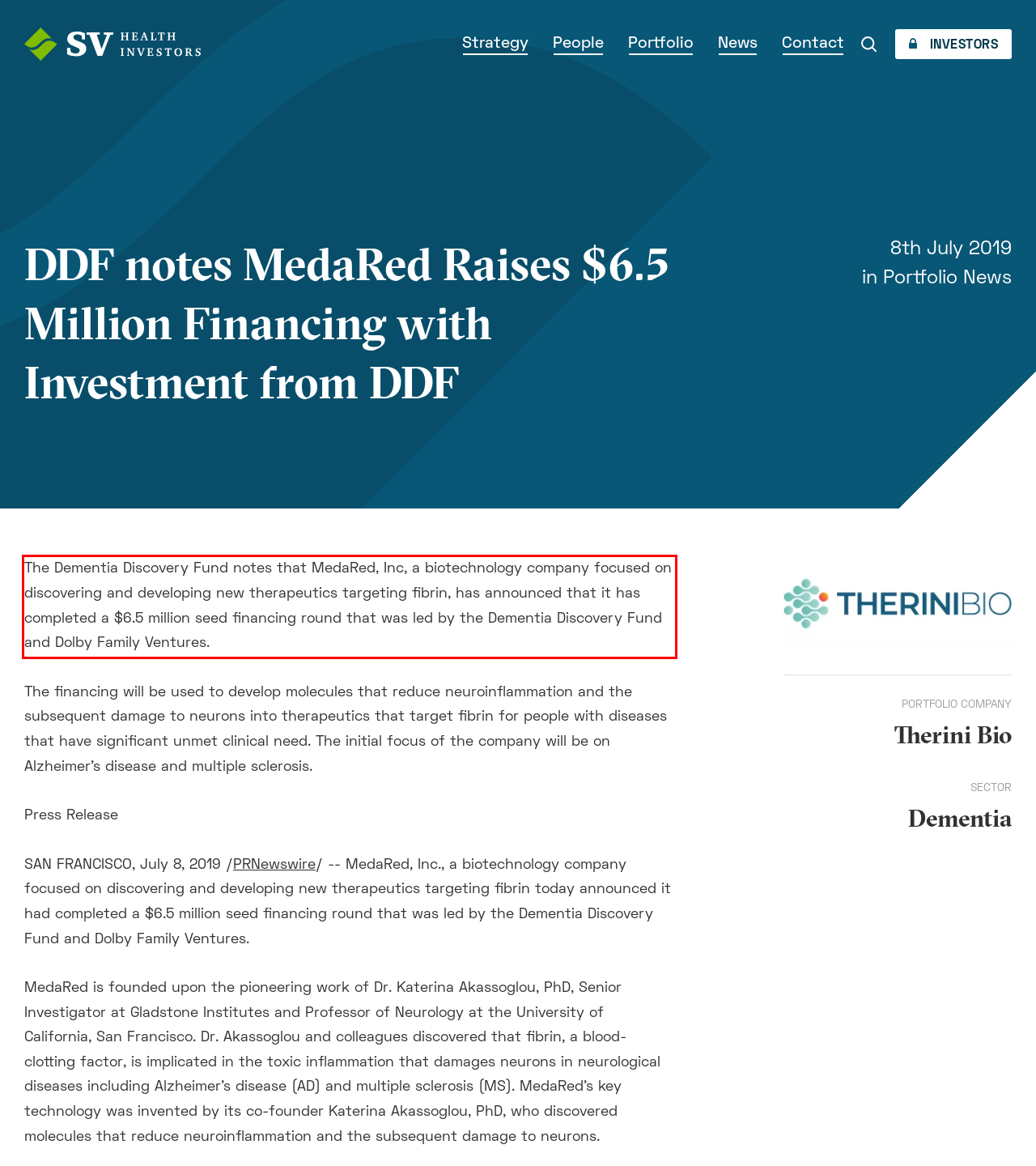Given the screenshot of the webpage, identify the red bounding box, and recognize the text content inside that red bounding box.

The Dementia Discovery Fund notes that MedaRed, Inc, a biotechnology company focused on discovering and developing new therapeutics targeting fibrin, has announced that it has completed a $6.5 million seed financing round that was led by the Dementia Discovery Fund and Dolby Family Ventures.